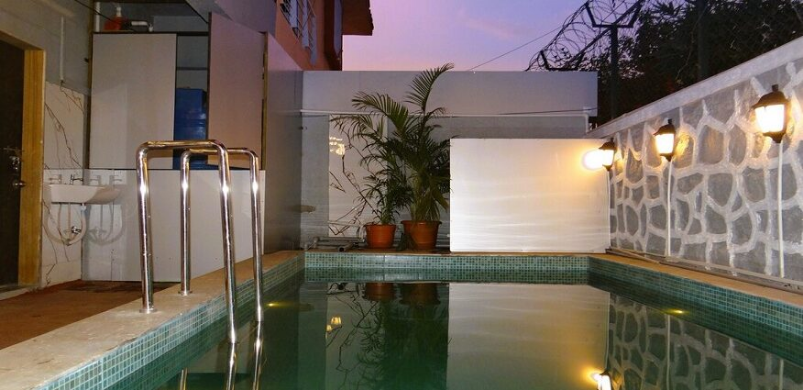Give a concise answer using one word or a phrase to the following question:
What is the atmosphere of the pool area?

Tranquil